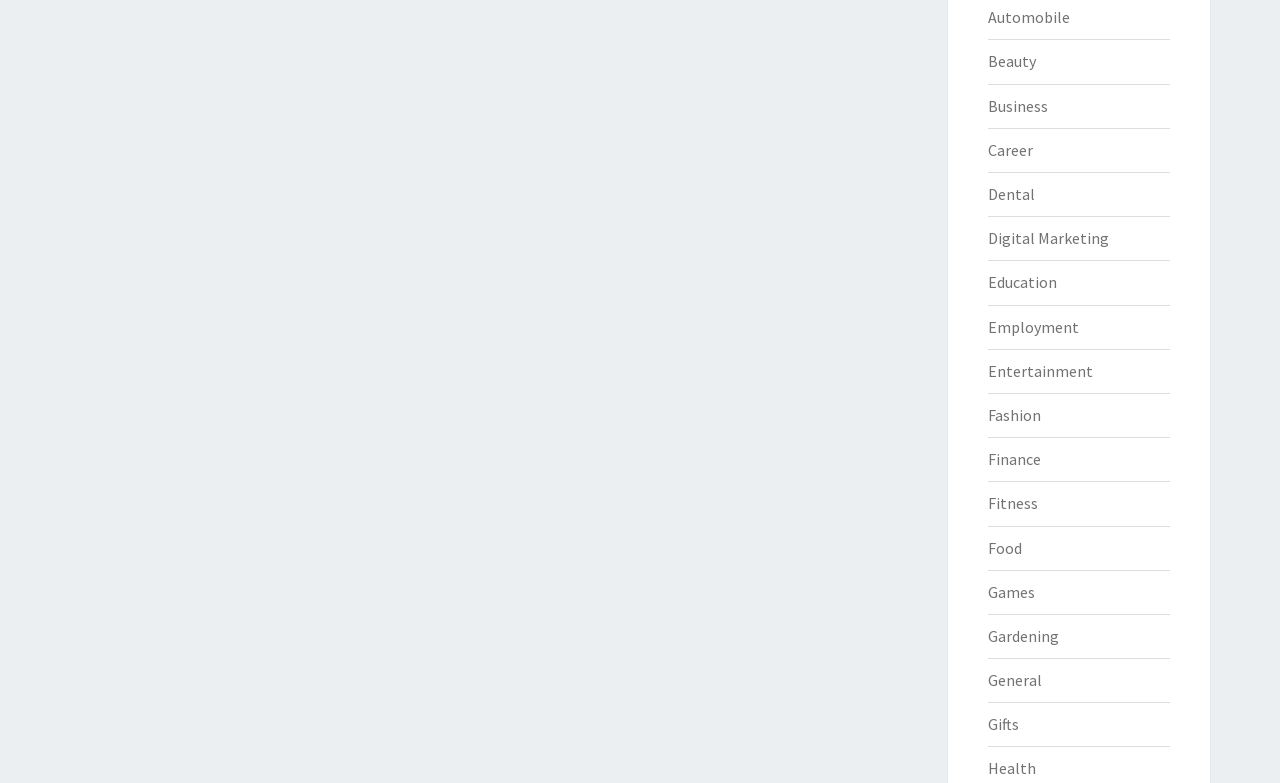Kindly respond to the following question with a single word or a brief phrase: 
What categories are listed on the webpage?

Various categories